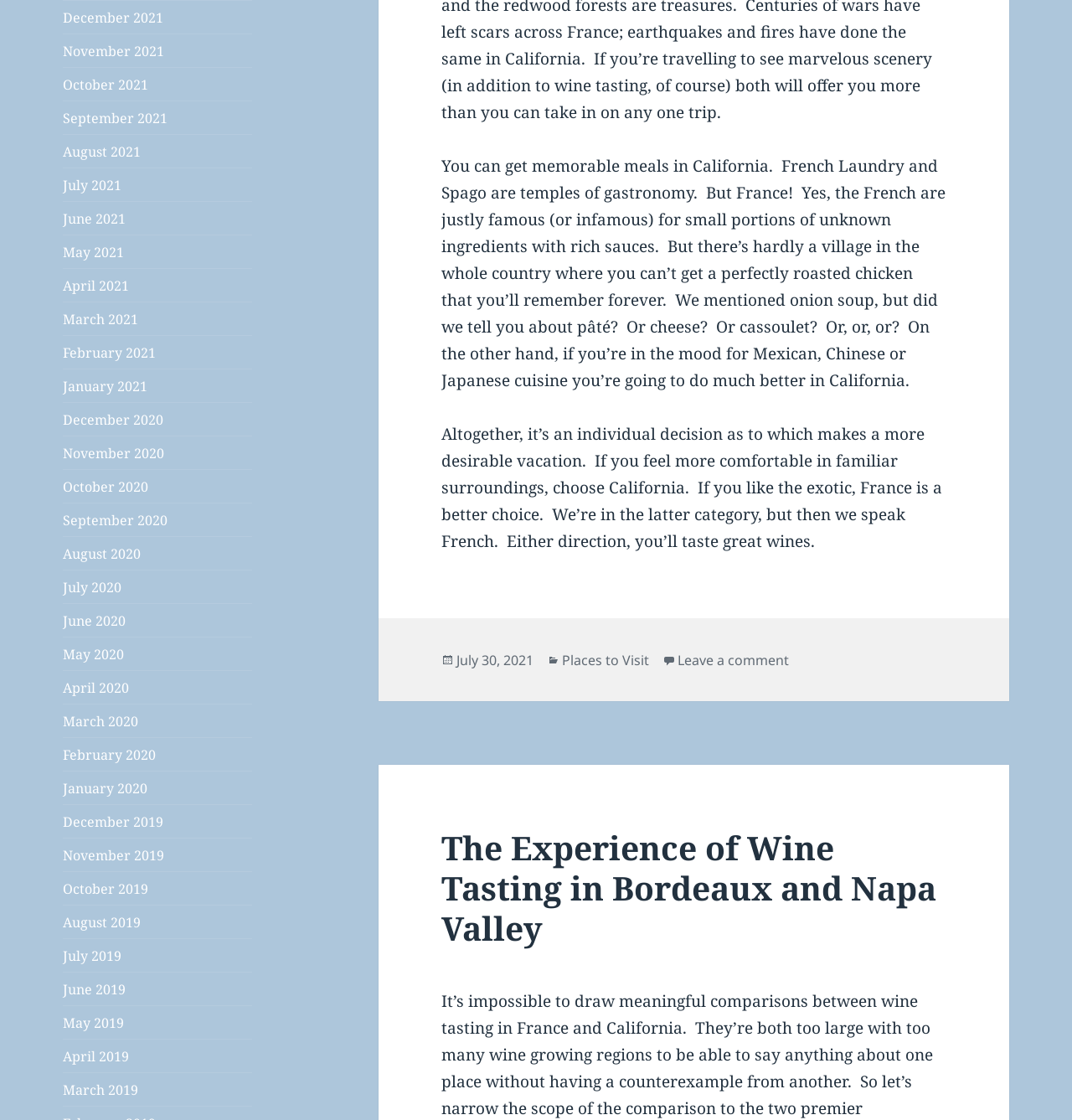Identify the bounding box of the UI element described as follows: "Leave a comment". Provide the coordinates as four float numbers in the range of 0 to 1 [left, top, right, bottom].

[0.632, 0.581, 0.736, 0.598]